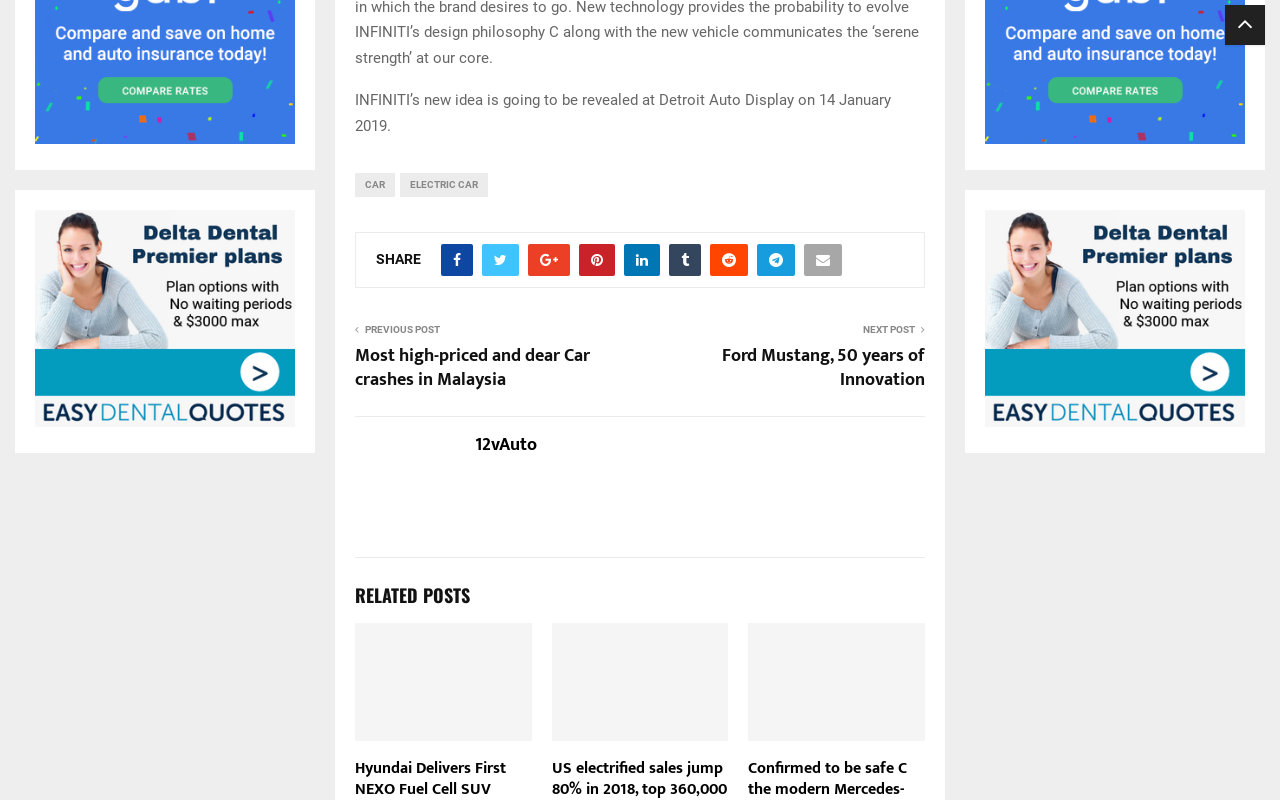Please identify the bounding box coordinates of the element's region that should be clicked to execute the following instruction: "Click on the 'CAR' link". The bounding box coordinates must be four float numbers between 0 and 1, i.e., [left, top, right, bottom].

[0.277, 0.216, 0.309, 0.246]